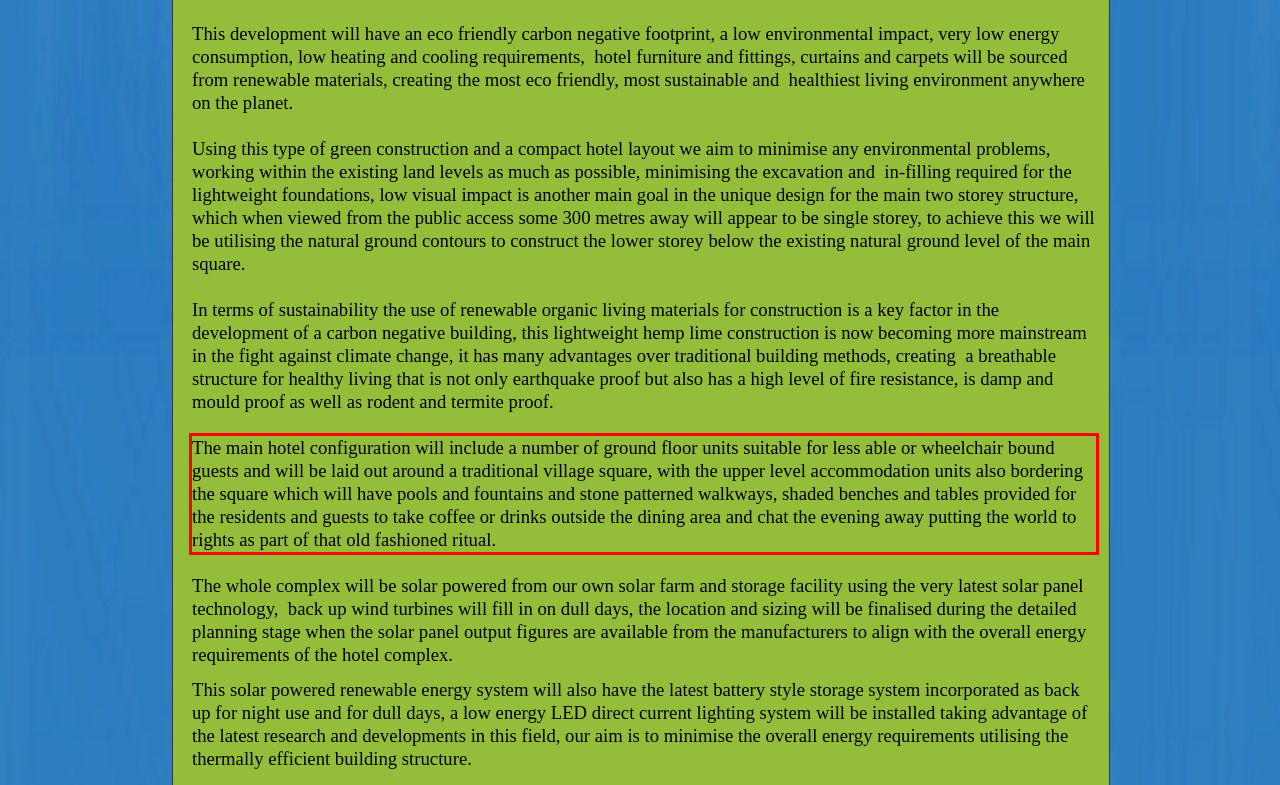In the screenshot of the webpage, find the red bounding box and perform OCR to obtain the text content restricted within this red bounding box.

The main hotel configuration will include a number of ground floor units suitable for less able or wheelchair bound guests and will be laid out around a traditional village square, with the upper level accommodation units also bordering the square which will have pools and fountains and stone patterned walkways, shaded benches and tables provided for the residents and guests to take coffee or drinks outside the dining area and chat the evening away putting the world to rights as part of that old fashioned ritual.